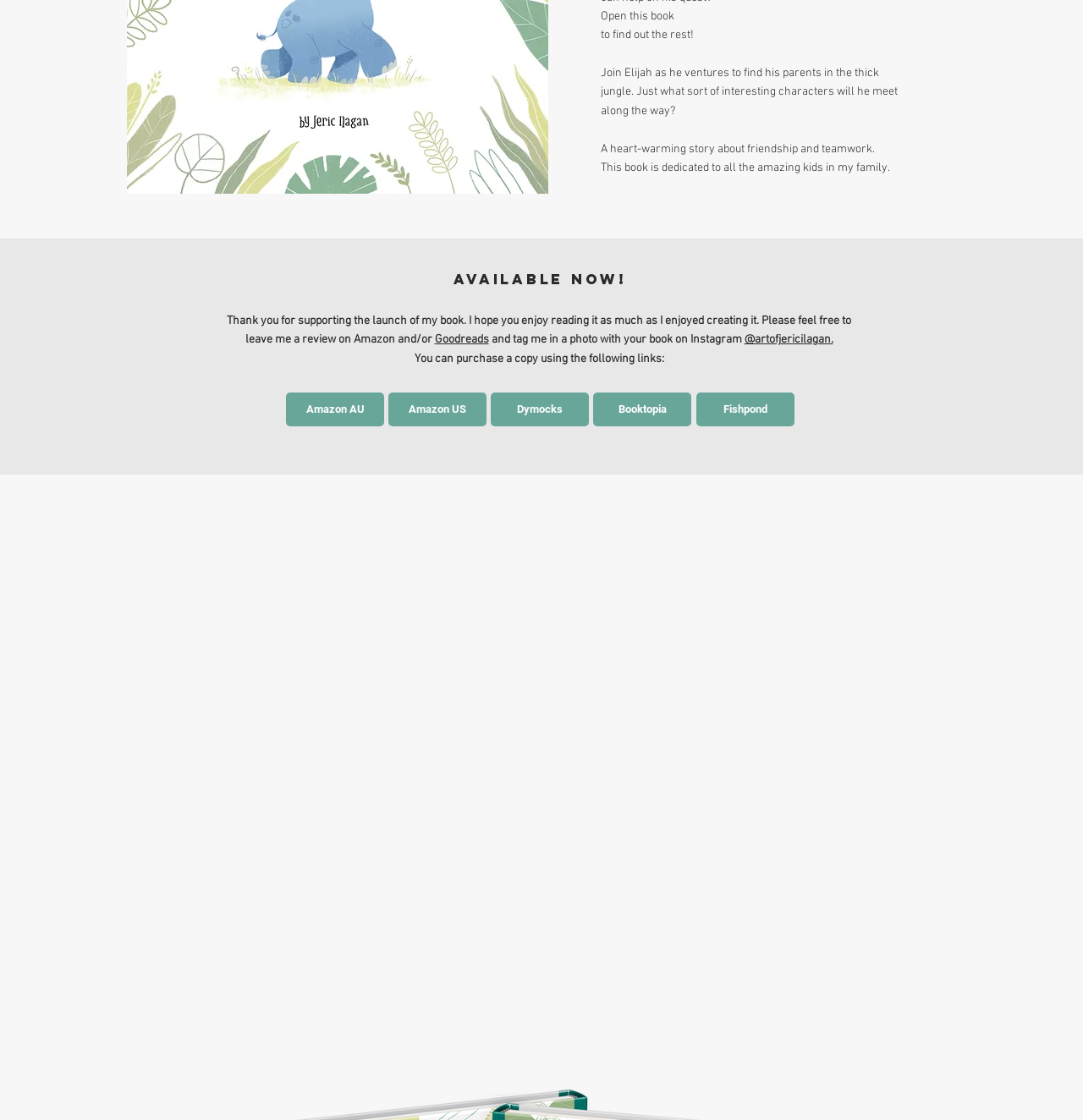Using the webpage screenshot, locate the HTML element that fits the following description and provide its bounding box: "@artofjericilagan.".

[0.687, 0.297, 0.769, 0.31]